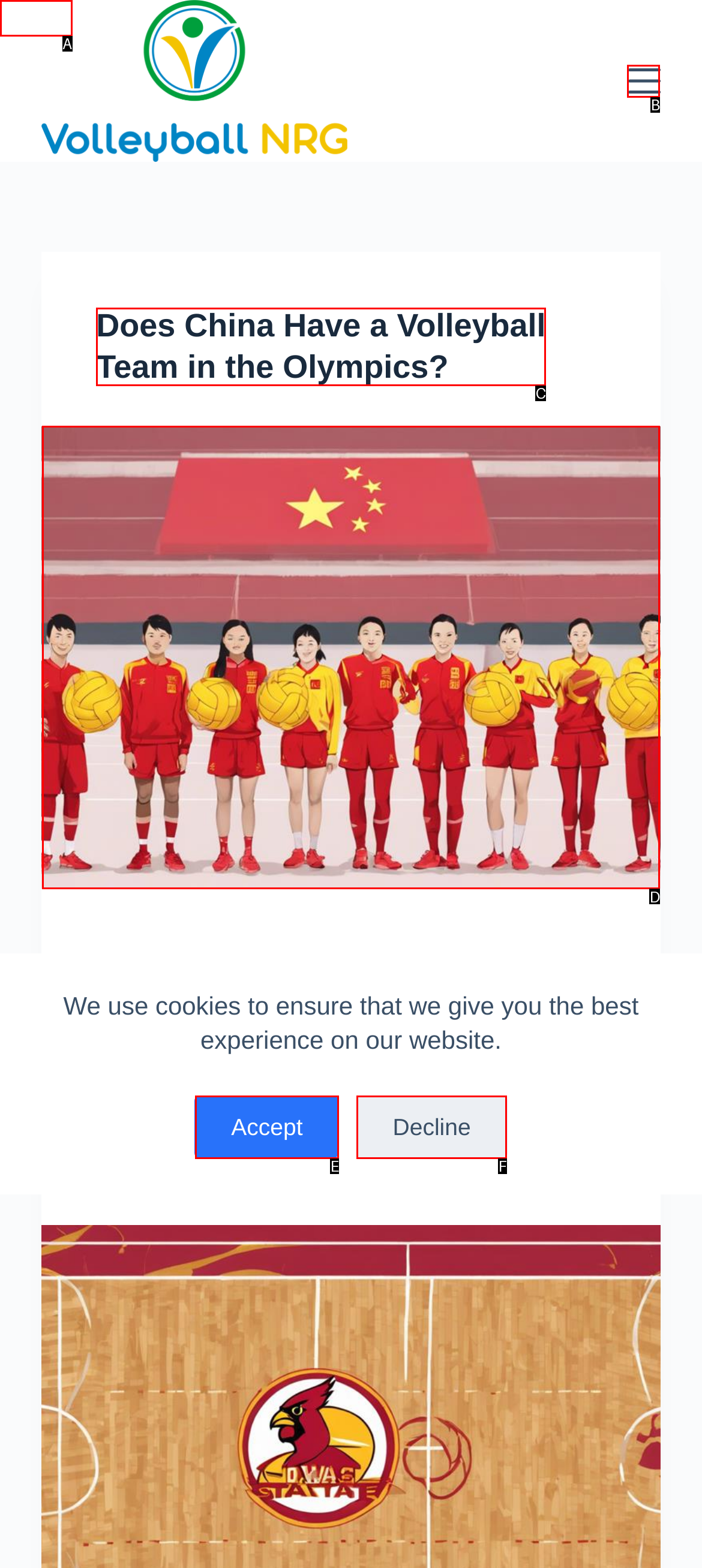Determine the HTML element that best matches this description: Accept from the given choices. Respond with the corresponding letter.

E